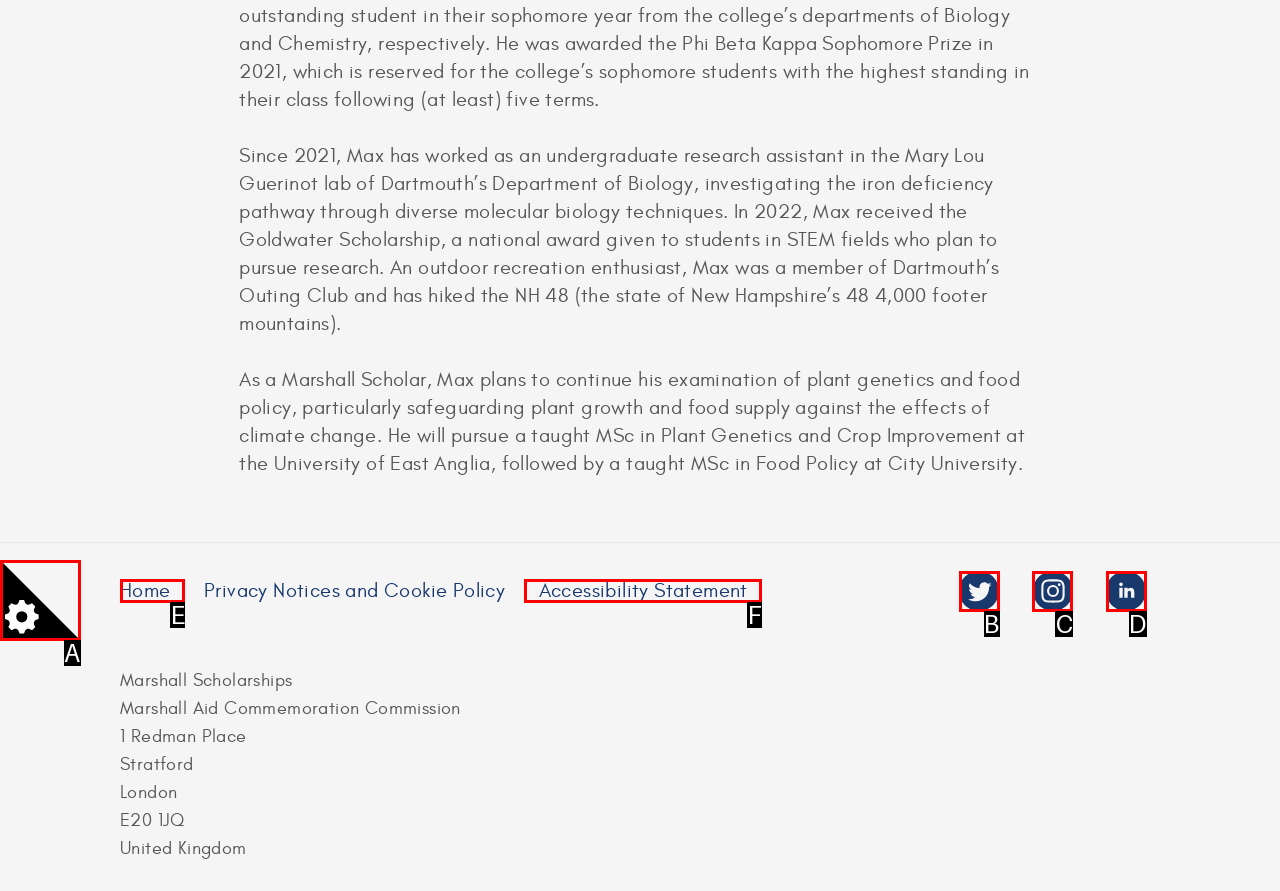Select the correct option based on the description: SSSD Options
Answer directly with the option’s letter.

None